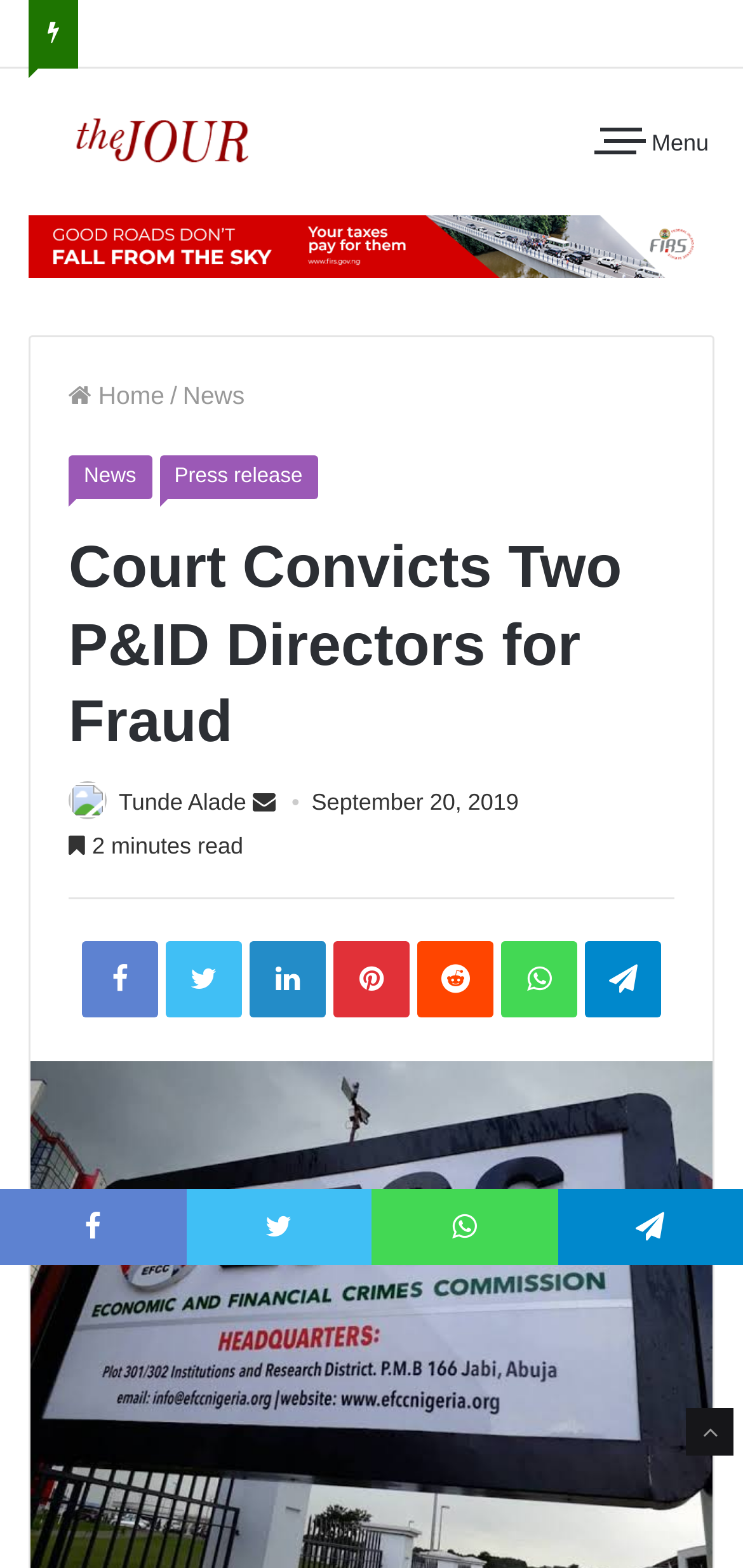What is the name of the company mentioned in the article?
Based on the screenshot, respond with a single word or phrase.

P&ID